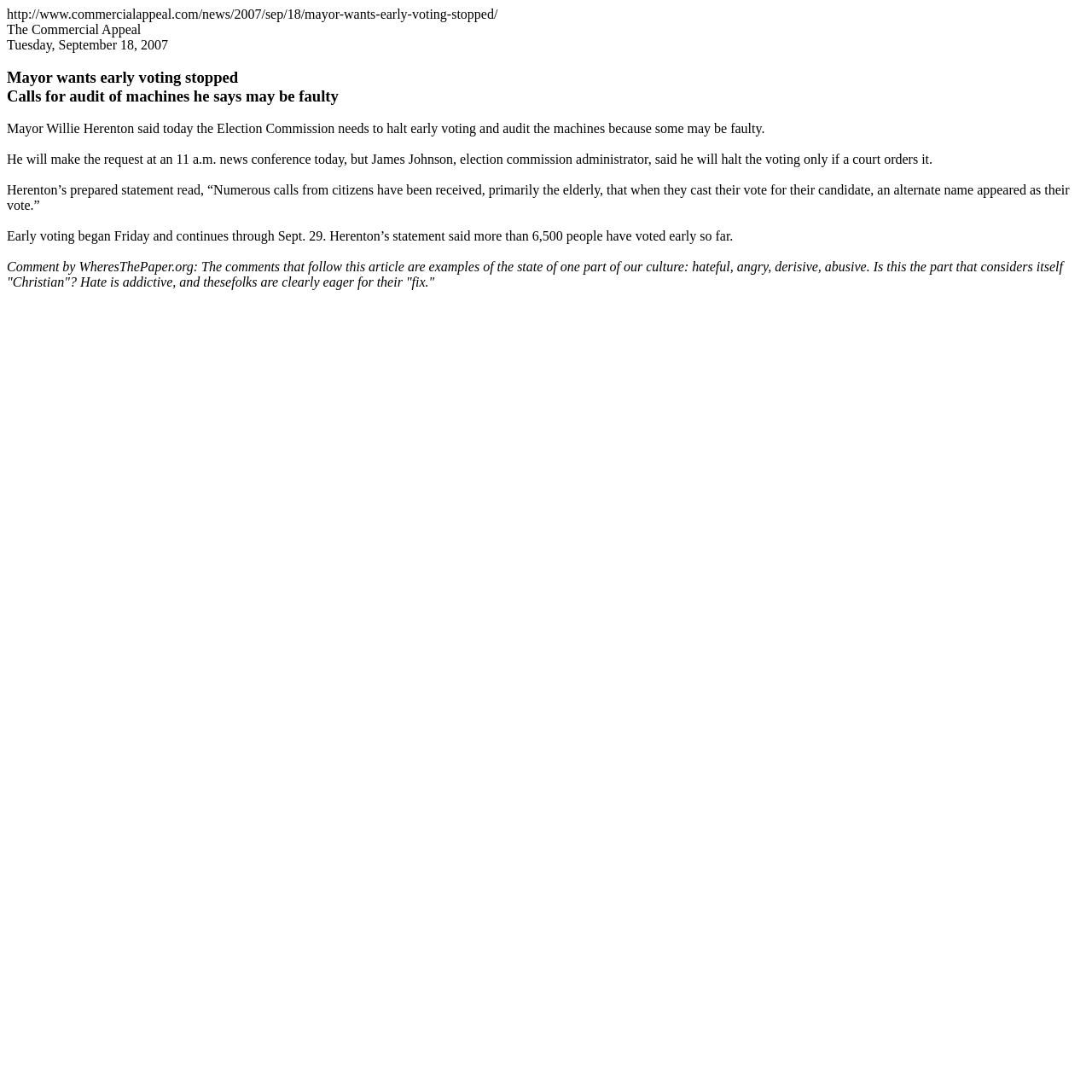Create a full and detailed caption for the entire webpage.

This webpage appears to be a news article from The Commercial Appeal, dated Tuesday, September 18, 2007. At the top, there is a URL displayed, followed by the newspaper's title and the date. Below this, there is a headline that reads "Mayor wants early voting stopped" along with a subheading that mentions an audit of potentially faulty voting machines.

The main article begins with a brief summary of the mayor's statement, followed by a quote from the mayor's prepared statement, which describes issues with voting machines. The article then provides more information about early voting, including the number of people who have voted so far.

At the bottom of the page, there is a comment from WheresThePaper.org, which appears to be a response to the article, criticizing the tone of comments left by readers.